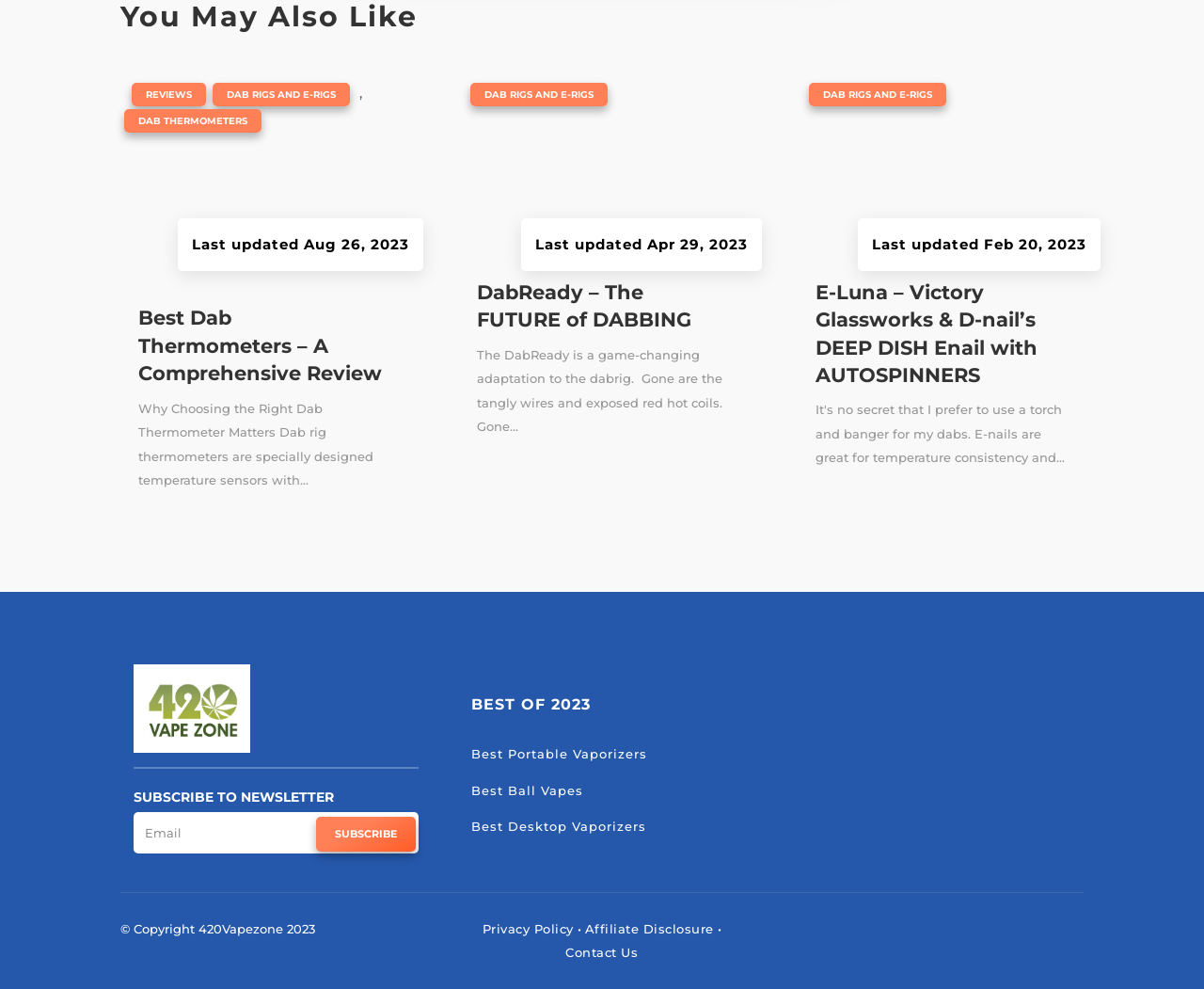Identify the bounding box for the UI element specified in this description: "alt="Tina Keyes" title="Tina Keyes"". The coordinates must be four float numbers between 0 and 1, formatted as [left, top, right, bottom].

None